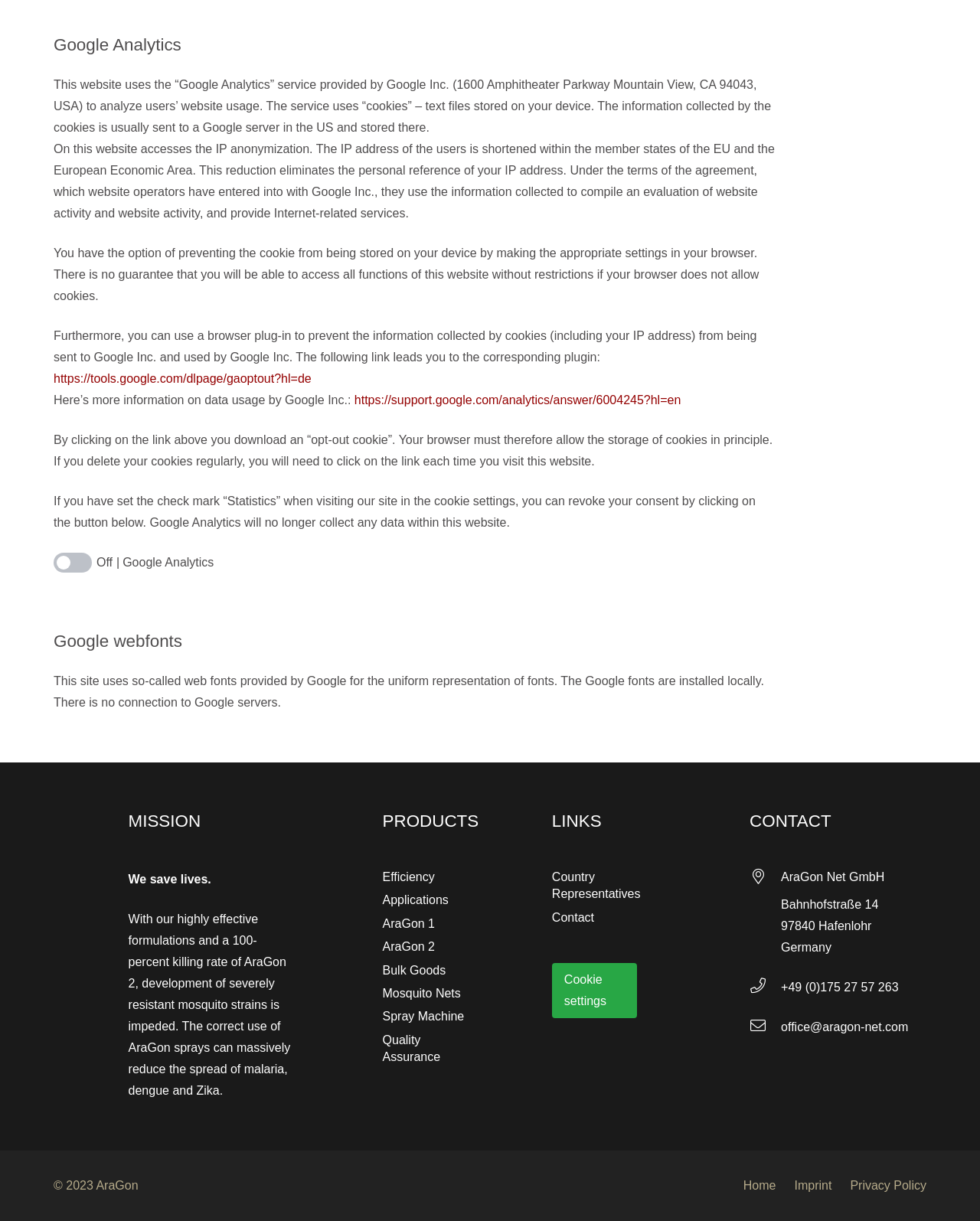Analyze the image and give a detailed response to the question:
How can users prevent Google Analytics from collecting their data?

According to the text, users can prevent Google Analytics from collecting their data by using a browser plug-in. This plug-in can be downloaded from a link provided on the website, which leads to the Google Analytics opt-out page.